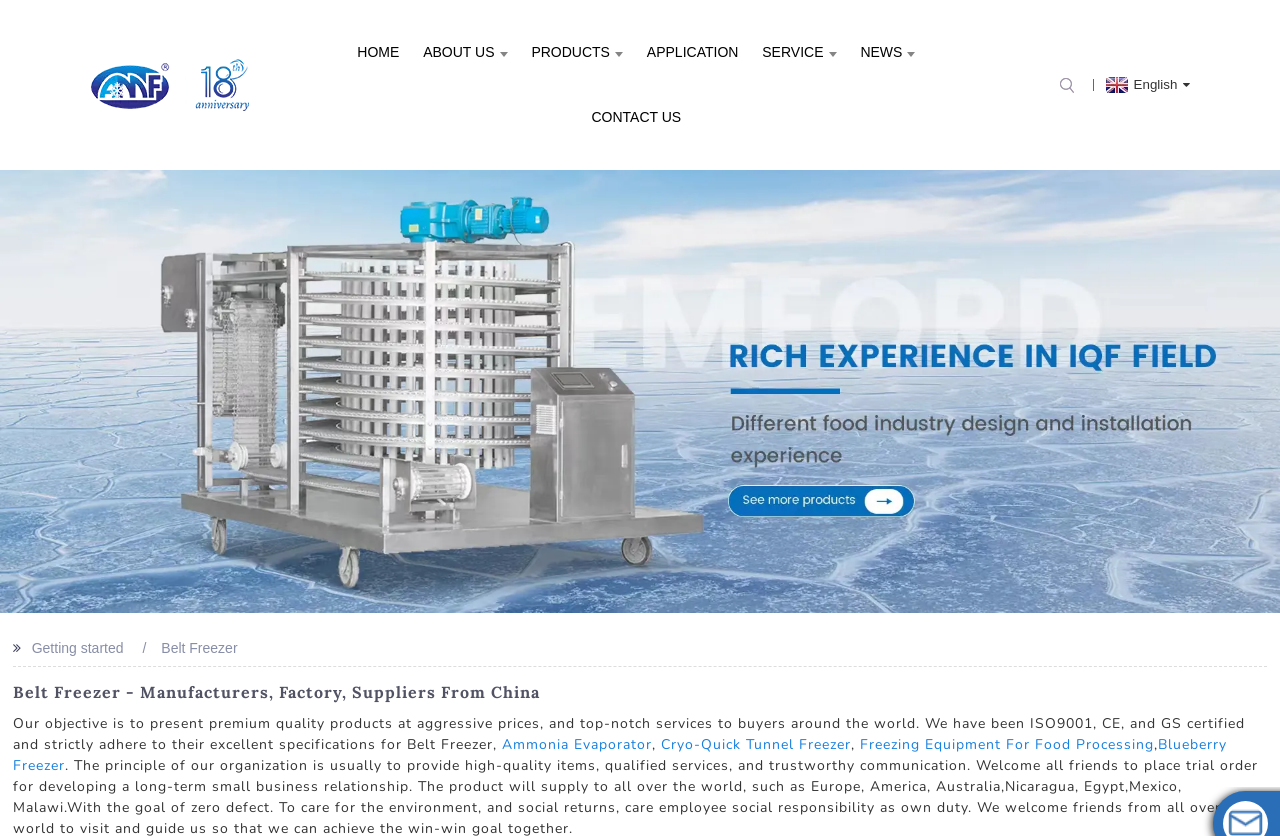What is the language selection option?
Please interpret the details in the image and answer the question thoroughly.

The language selection option is English, which is indicated by the link 'English ' at the top-right corner of the webpage.